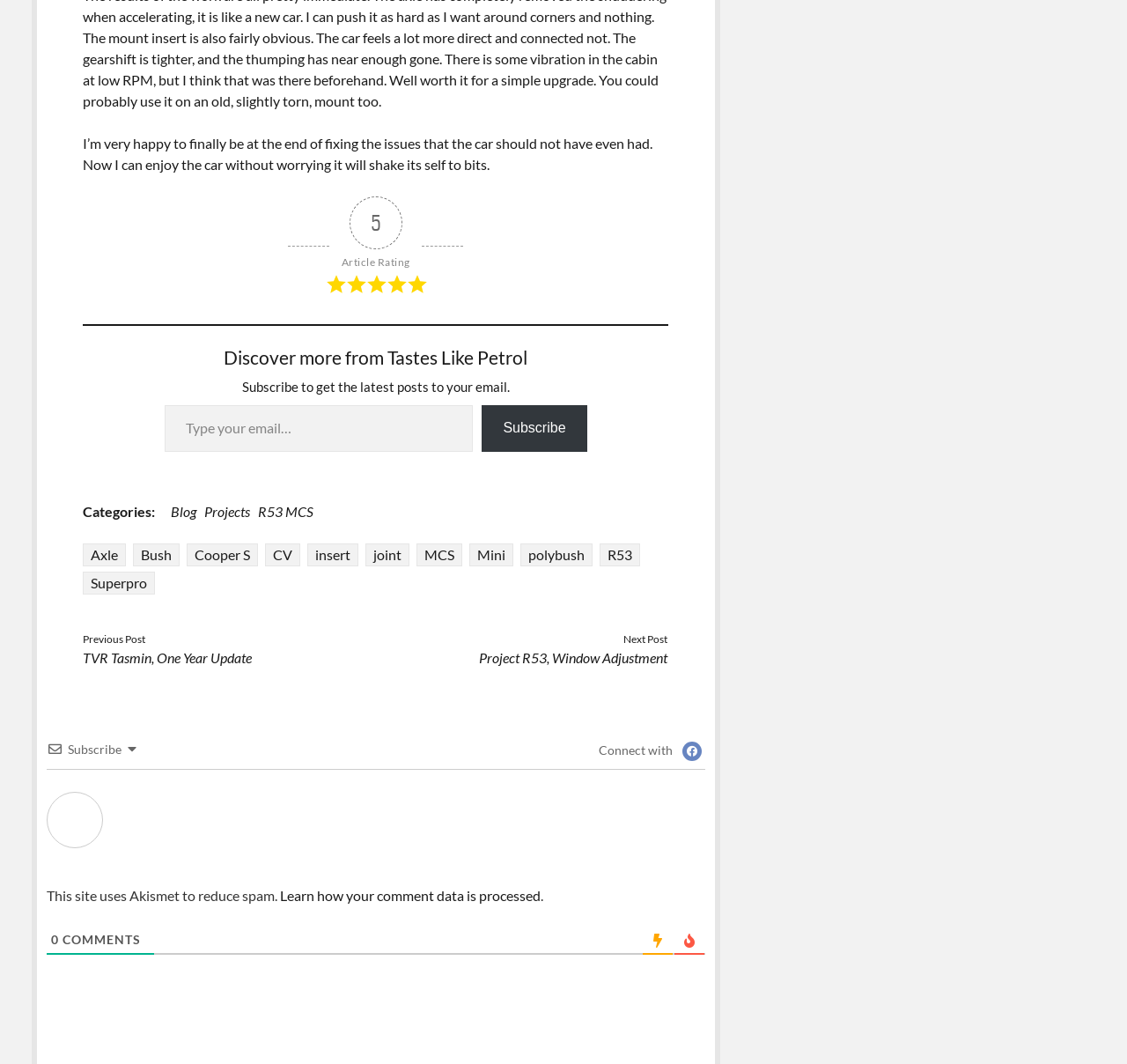Please determine the bounding box coordinates of the area that needs to be clicked to complete this task: 'Discover more from Tastes Like Petrol'. The coordinates must be four float numbers between 0 and 1, formatted as [left, top, right, bottom].

[0.074, 0.326, 0.593, 0.346]